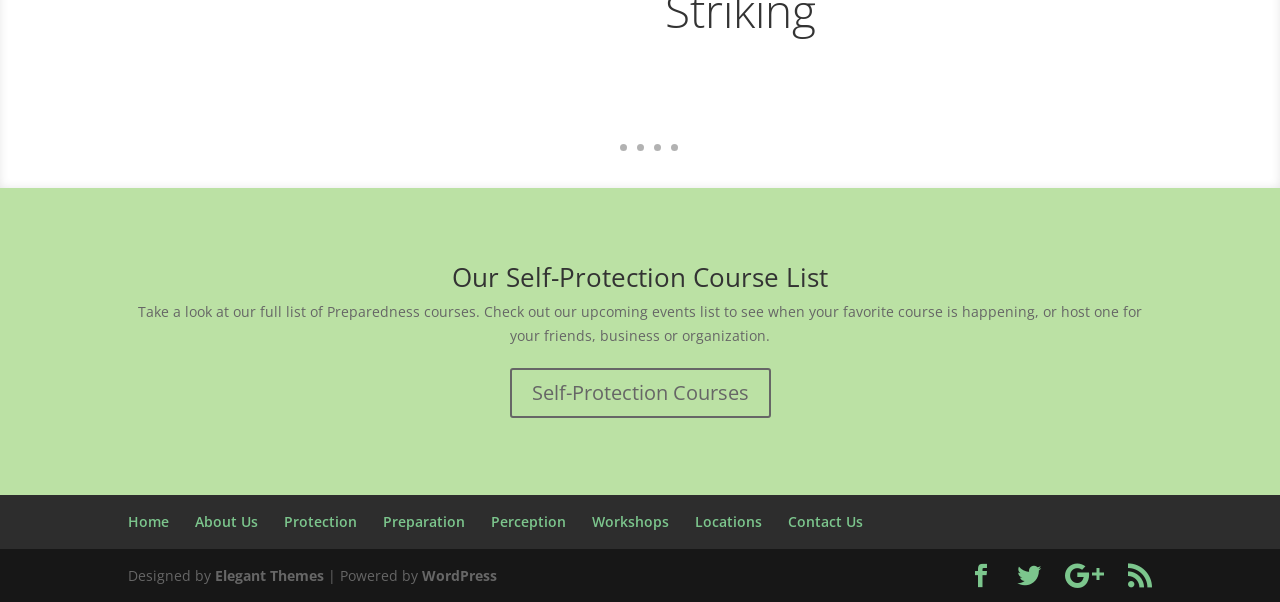Determine the bounding box coordinates of the clickable region to carry out the instruction: "View self-protection courses".

[0.398, 0.611, 0.602, 0.694]